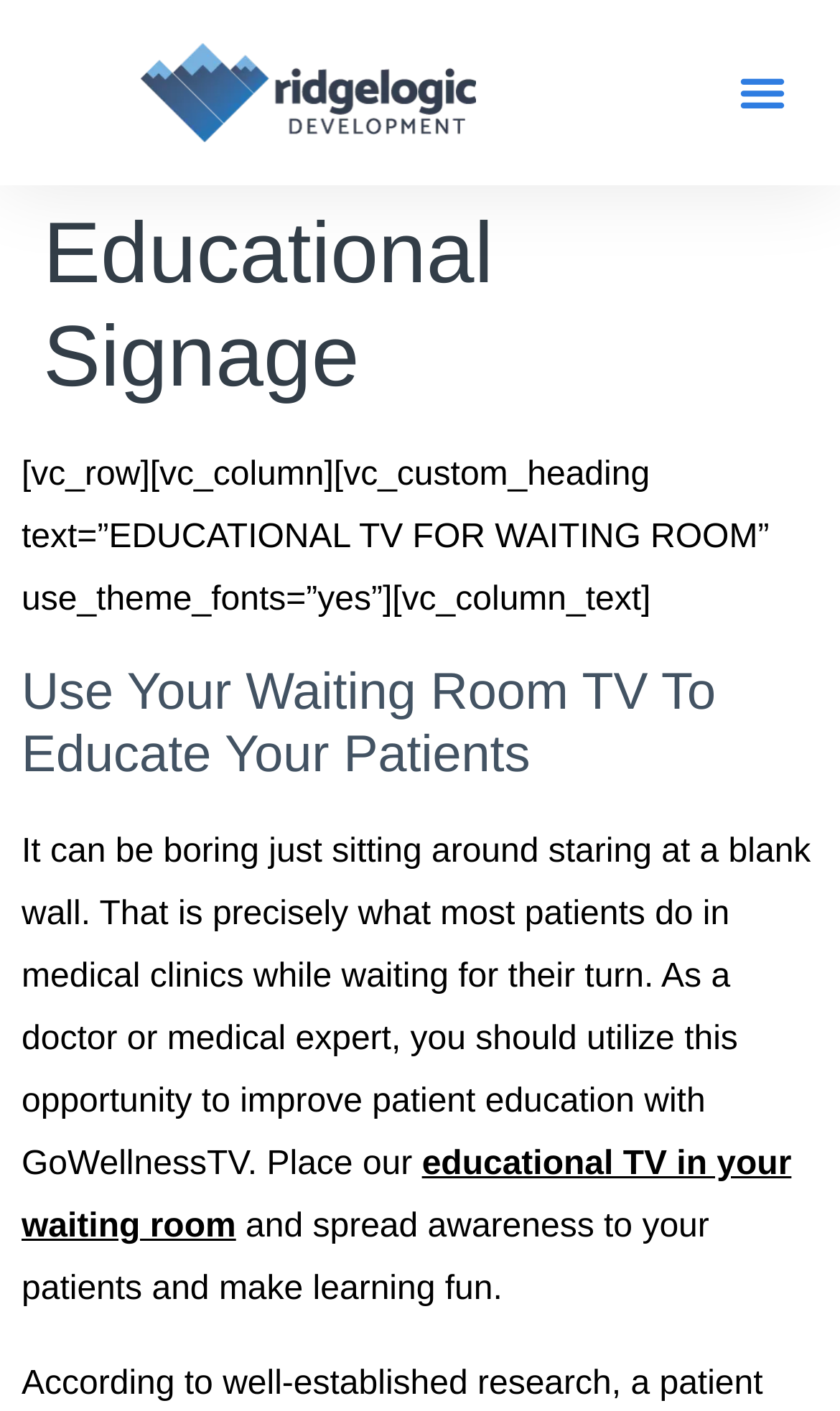What is the tone of the text?
Based on the image, respond with a single word or phrase.

Informative